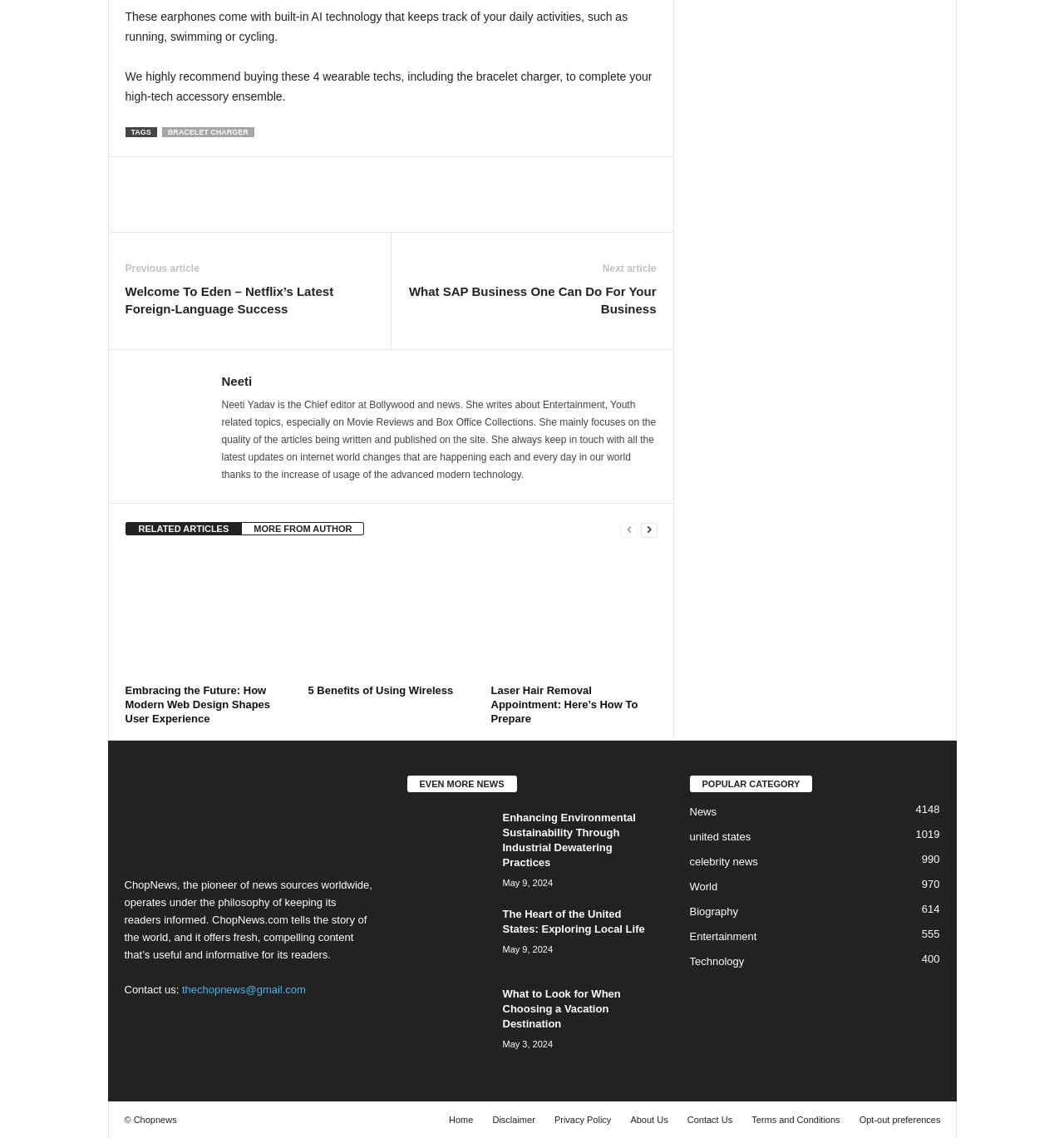Answer the question using only one word or a concise phrase: What is the email address to contact the website?

thechopnews@gmail.com